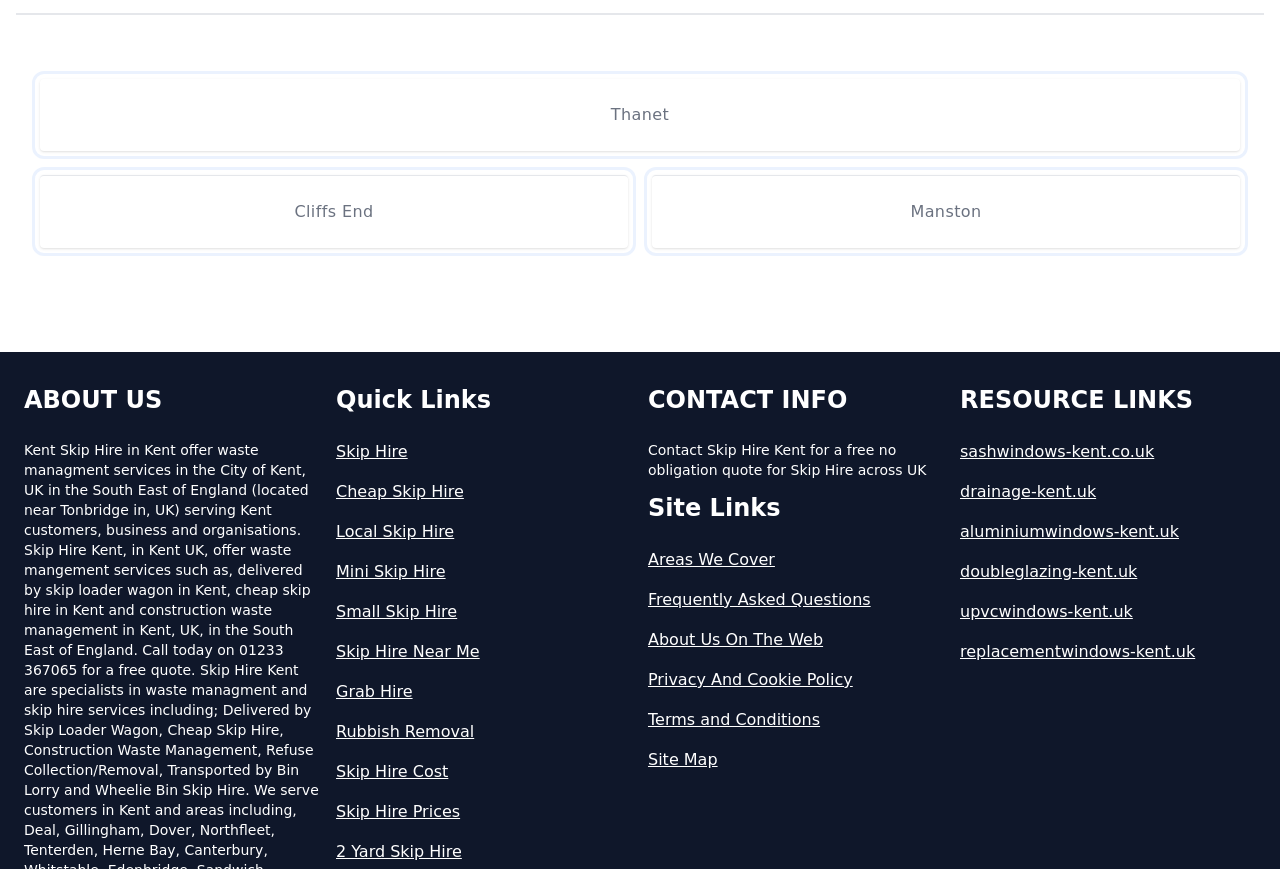Specify the bounding box coordinates for the region that must be clicked to perform the given instruction: "View areas covered by the company".

[0.506, 0.631, 0.738, 0.658]